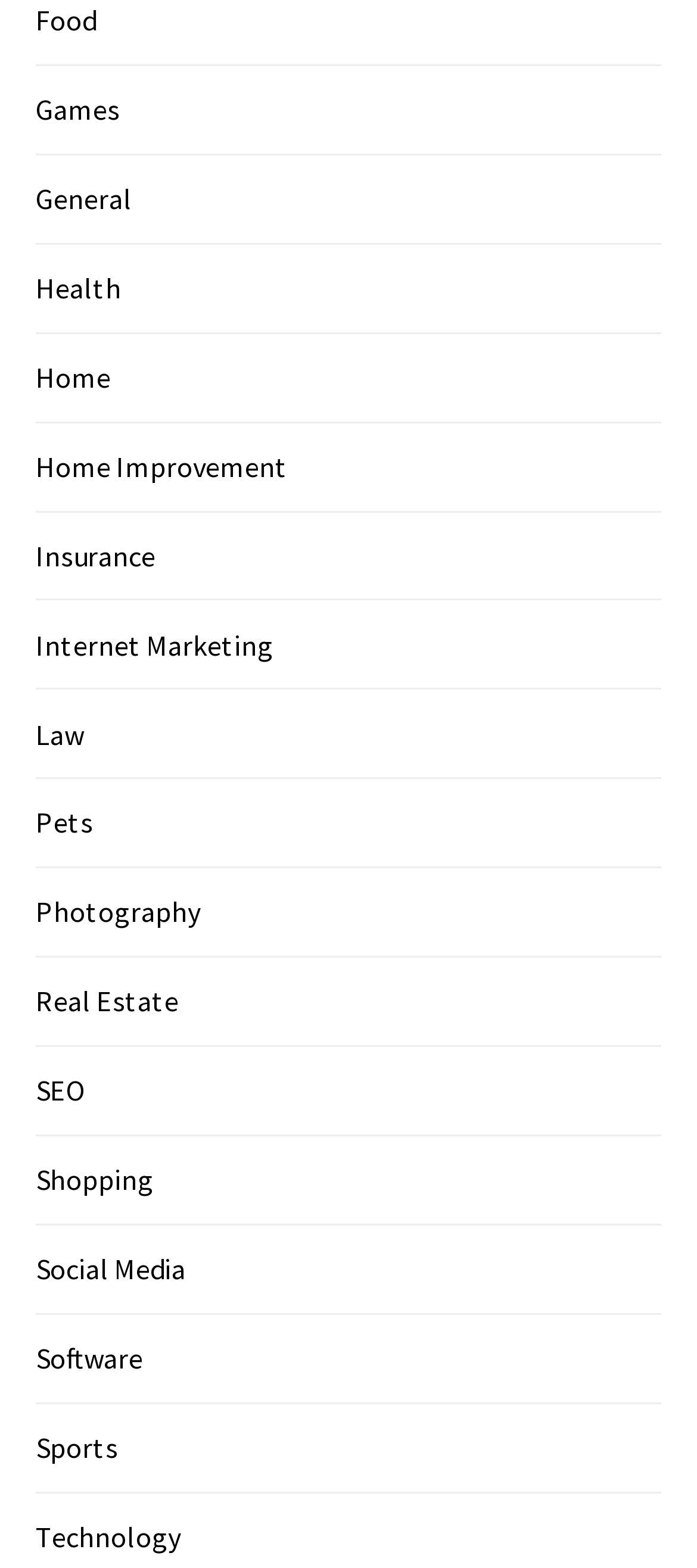Provide a single word or phrase answer to the question: 
What is the first category on the webpage?

Food